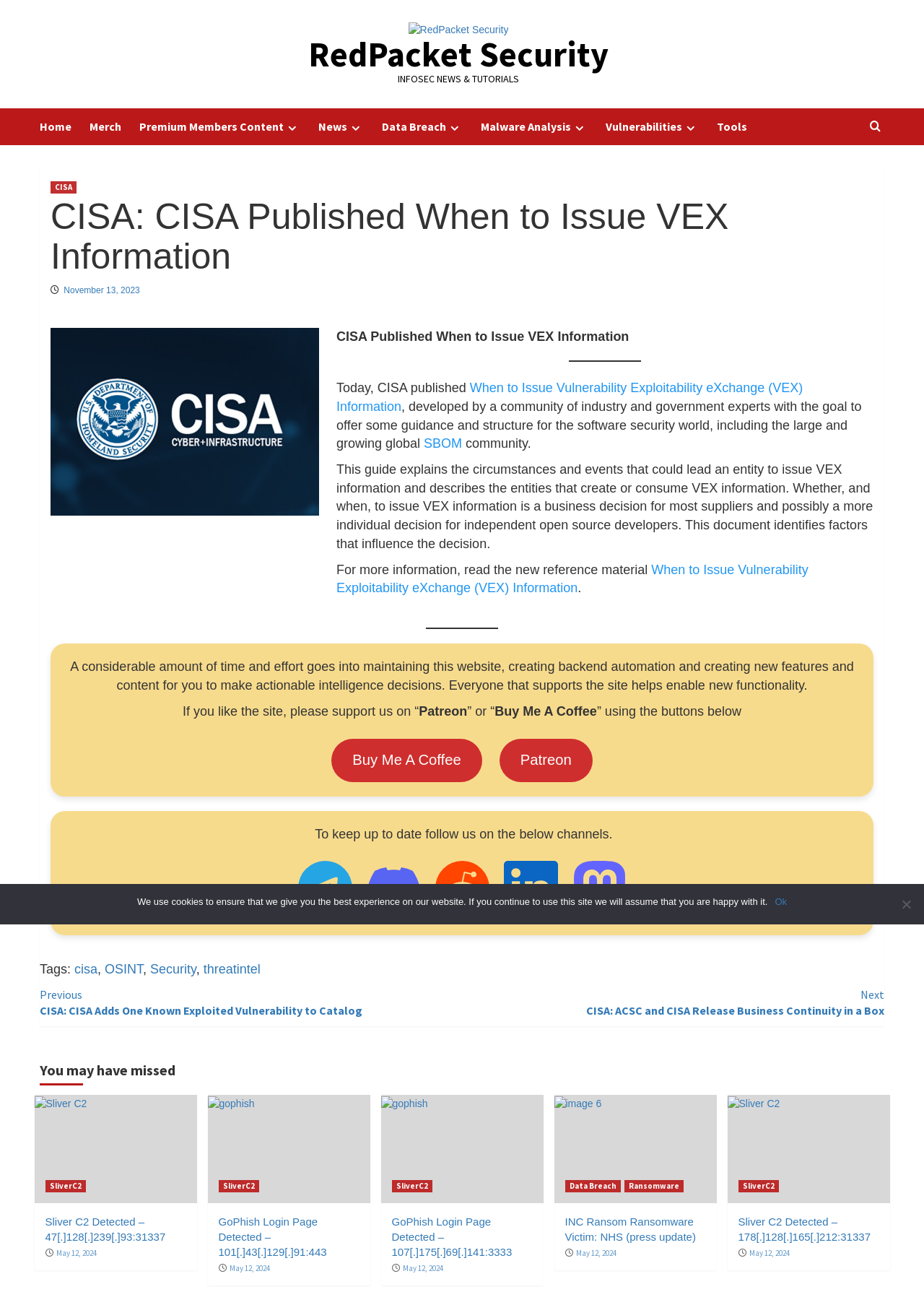Kindly determine the bounding box coordinates for the area that needs to be clicked to execute this instruction: "Follow on Telegram".

[0.322, 0.666, 0.381, 0.713]